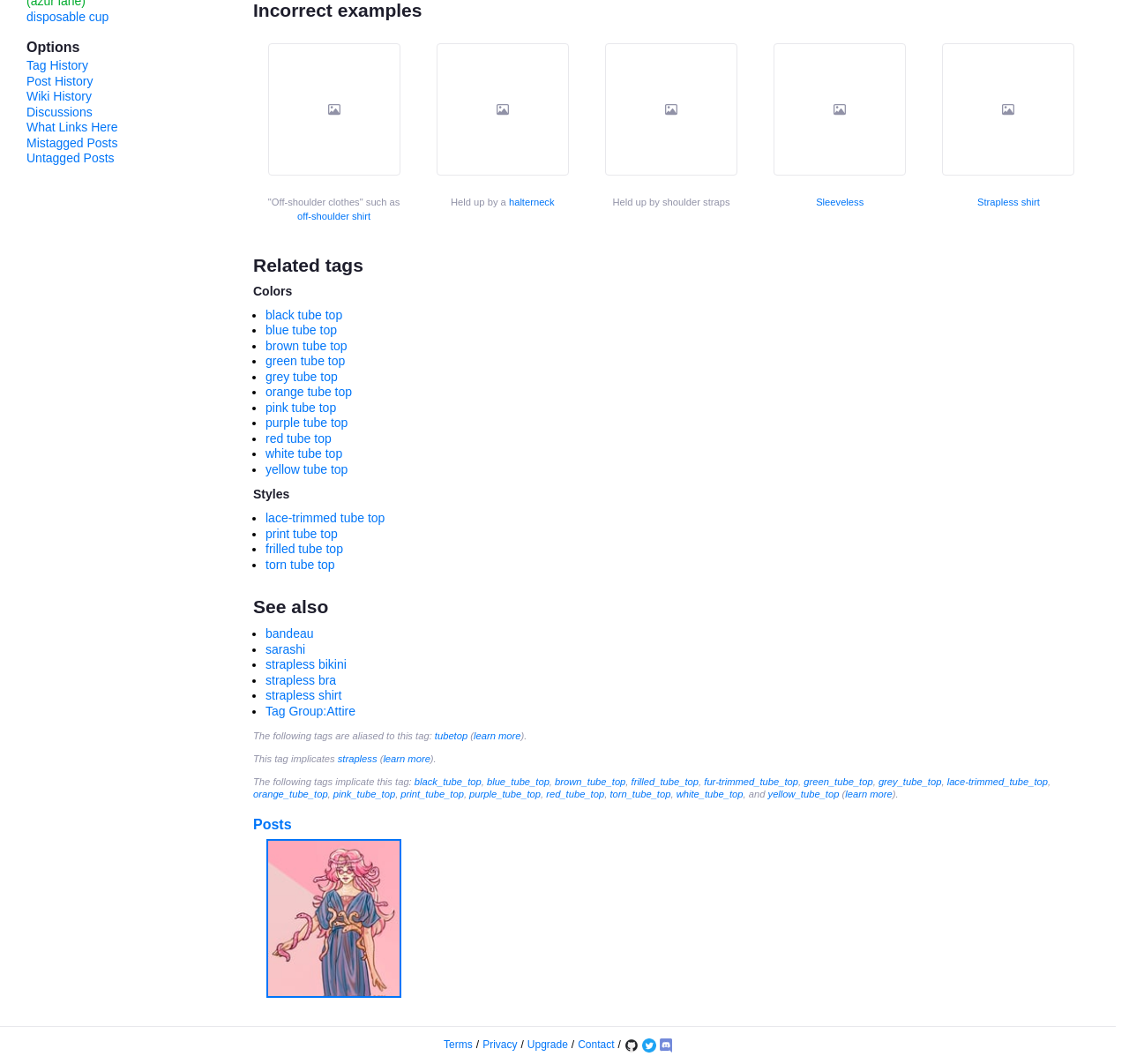Identify the bounding box of the UI element described as follows: "Excellence". Provide the coordinates as four float numbers in the range of 0 to 1 [left, top, right, bottom].

None